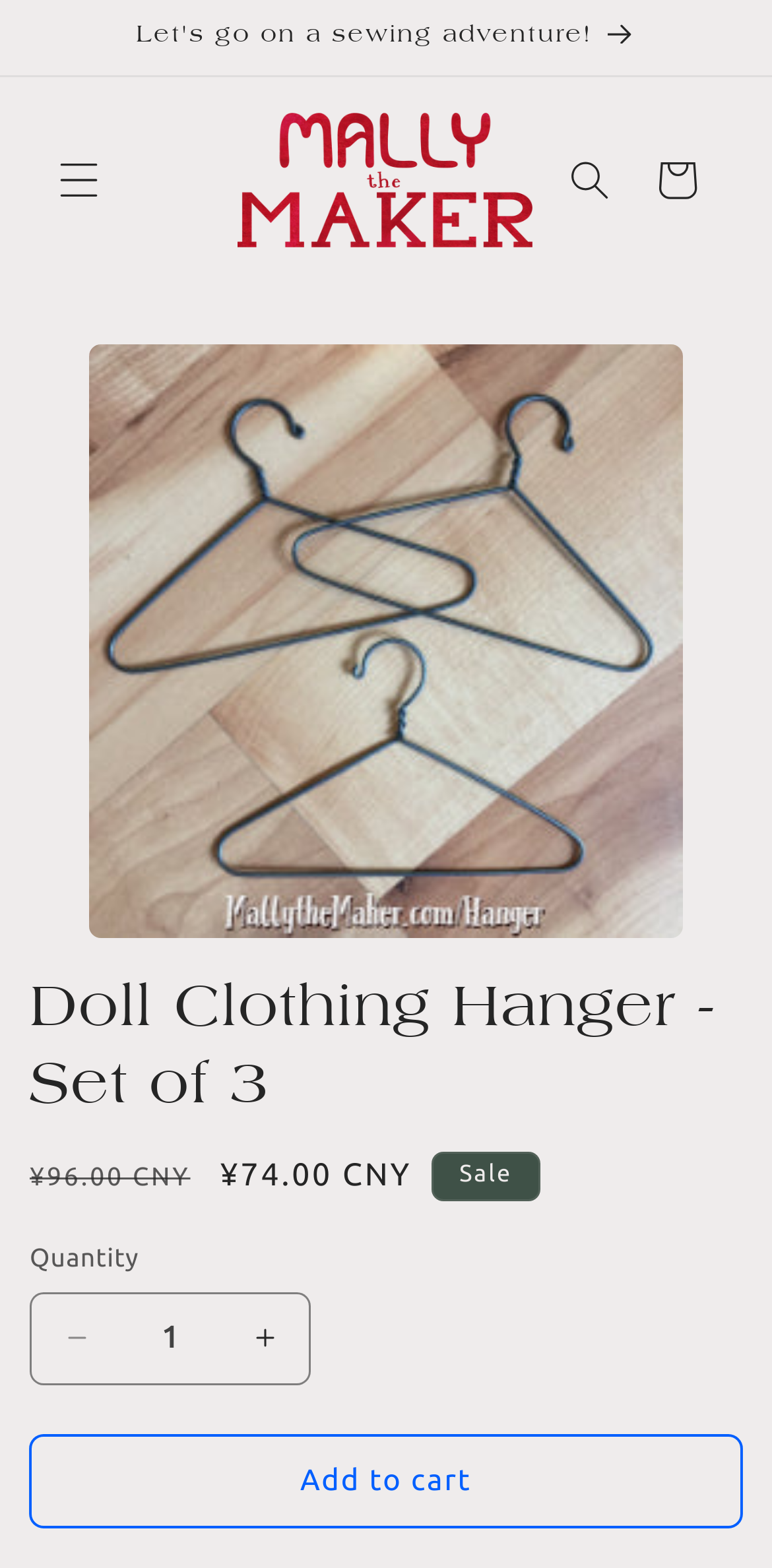Can you pinpoint the bounding box coordinates for the clickable element required for this instruction: "Increase the quantity"? The coordinates should be four float numbers between 0 and 1, i.e., [left, top, right, bottom].

[0.285, 0.824, 0.4, 0.883]